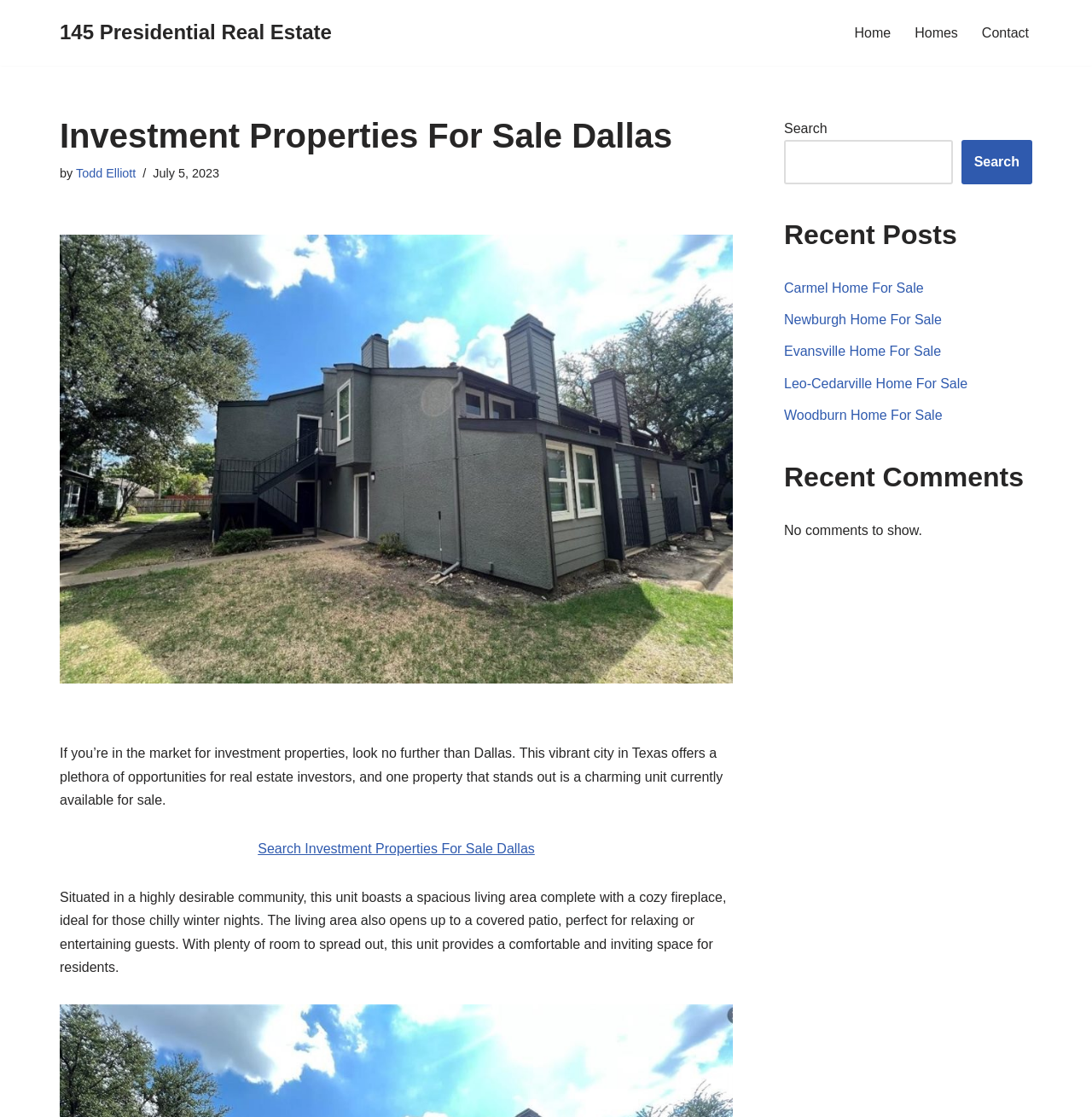What is the feature of the living area in the investment property?
Respond to the question with a single word or phrase according to the image.

cozy fireplace